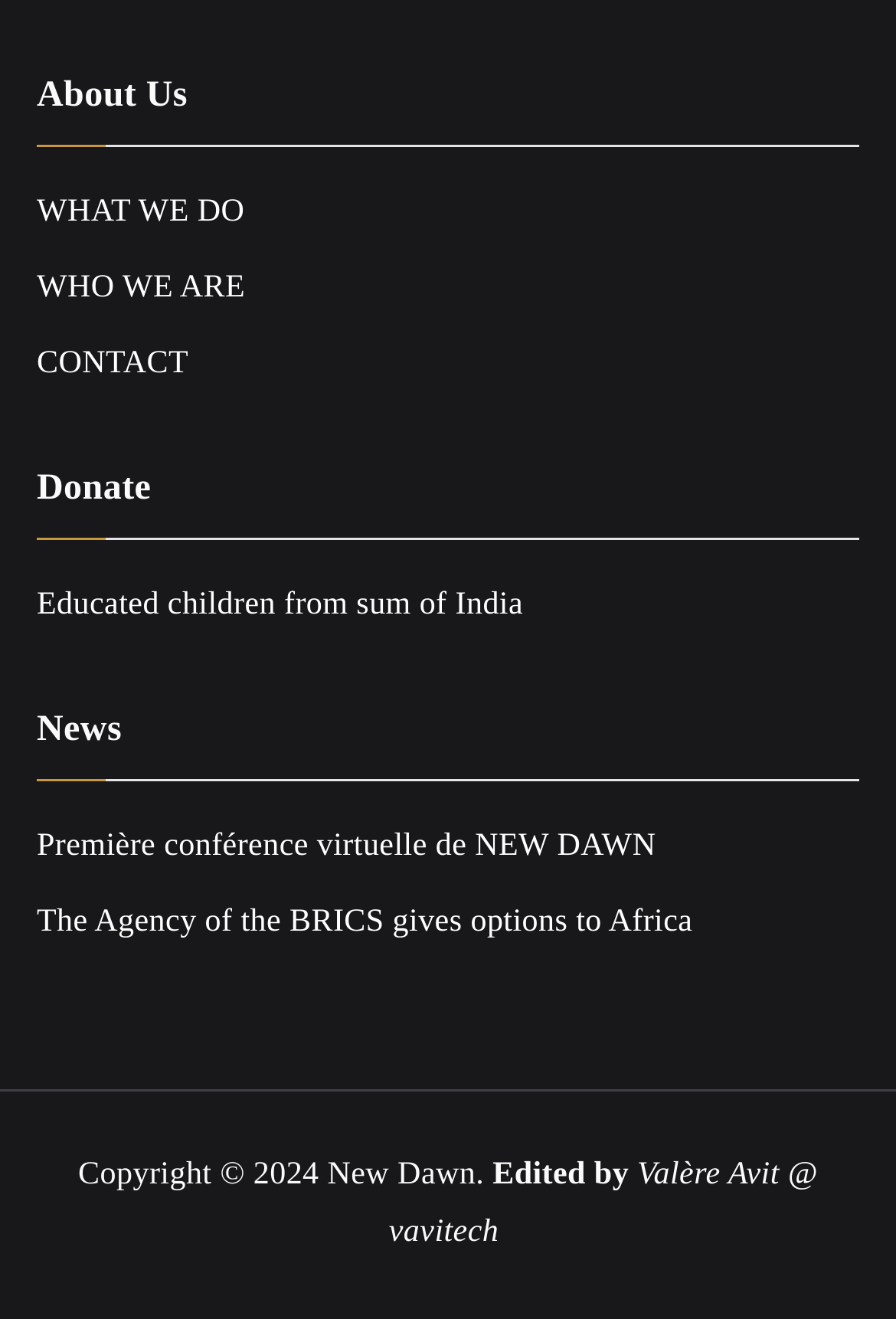Answer briefly with one word or phrase:
Who edited the webpage?

Valère Avit @ vavitech